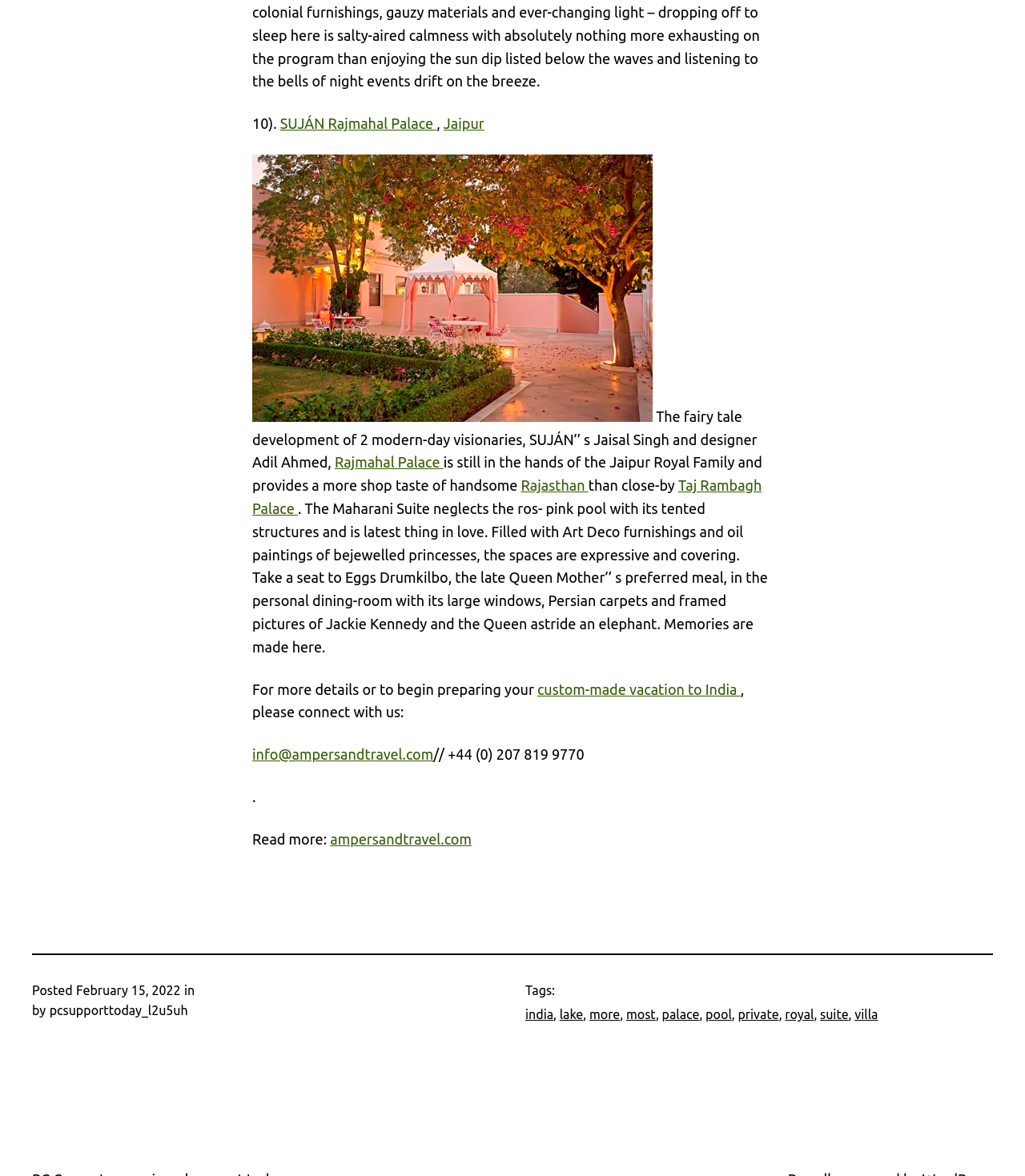Find the bounding box coordinates of the element's region that should be clicked in order to follow the given instruction: "Learn more about Rajasthan". The coordinates should consist of four float numbers between 0 and 1, i.e., [left, top, right, bottom].

[0.508, 0.406, 0.574, 0.42]